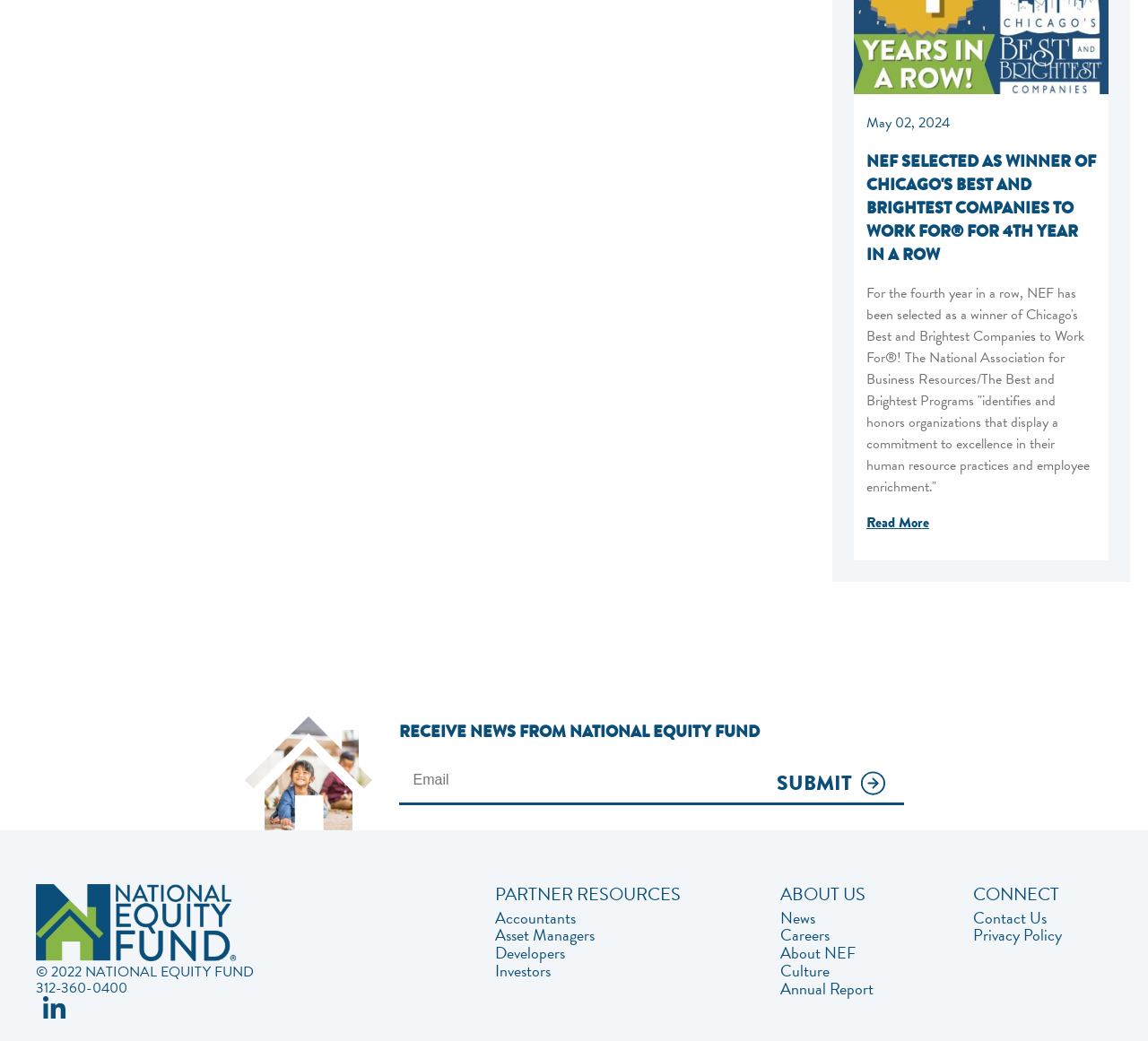Find the bounding box coordinates of the clickable area that will achieve the following instruction: "Visit the LinkedIn page".

[0.038, 0.964, 0.057, 0.985]